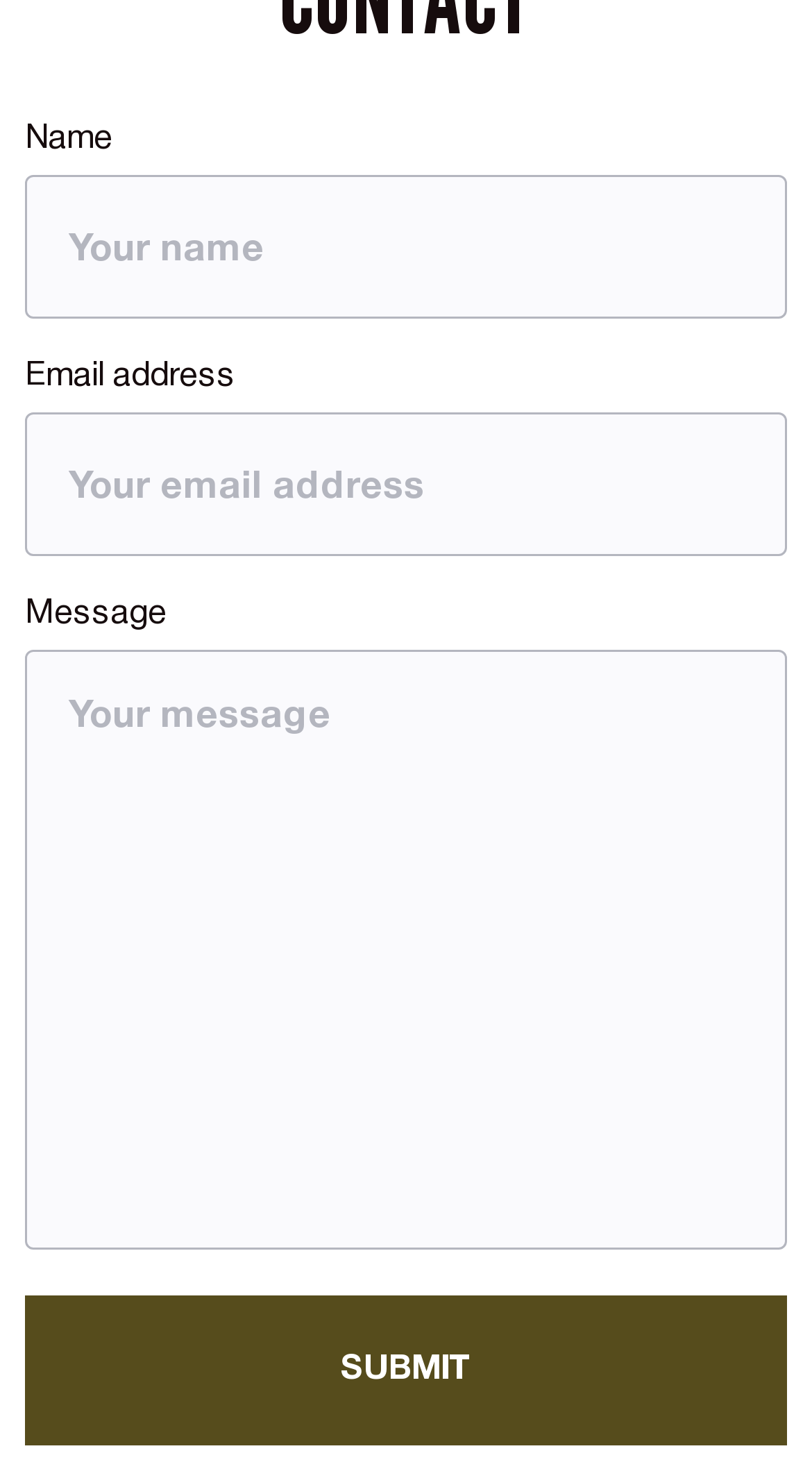Please give a concise answer to this question using a single word or phrase: 
How many text fields are there on the page?

3